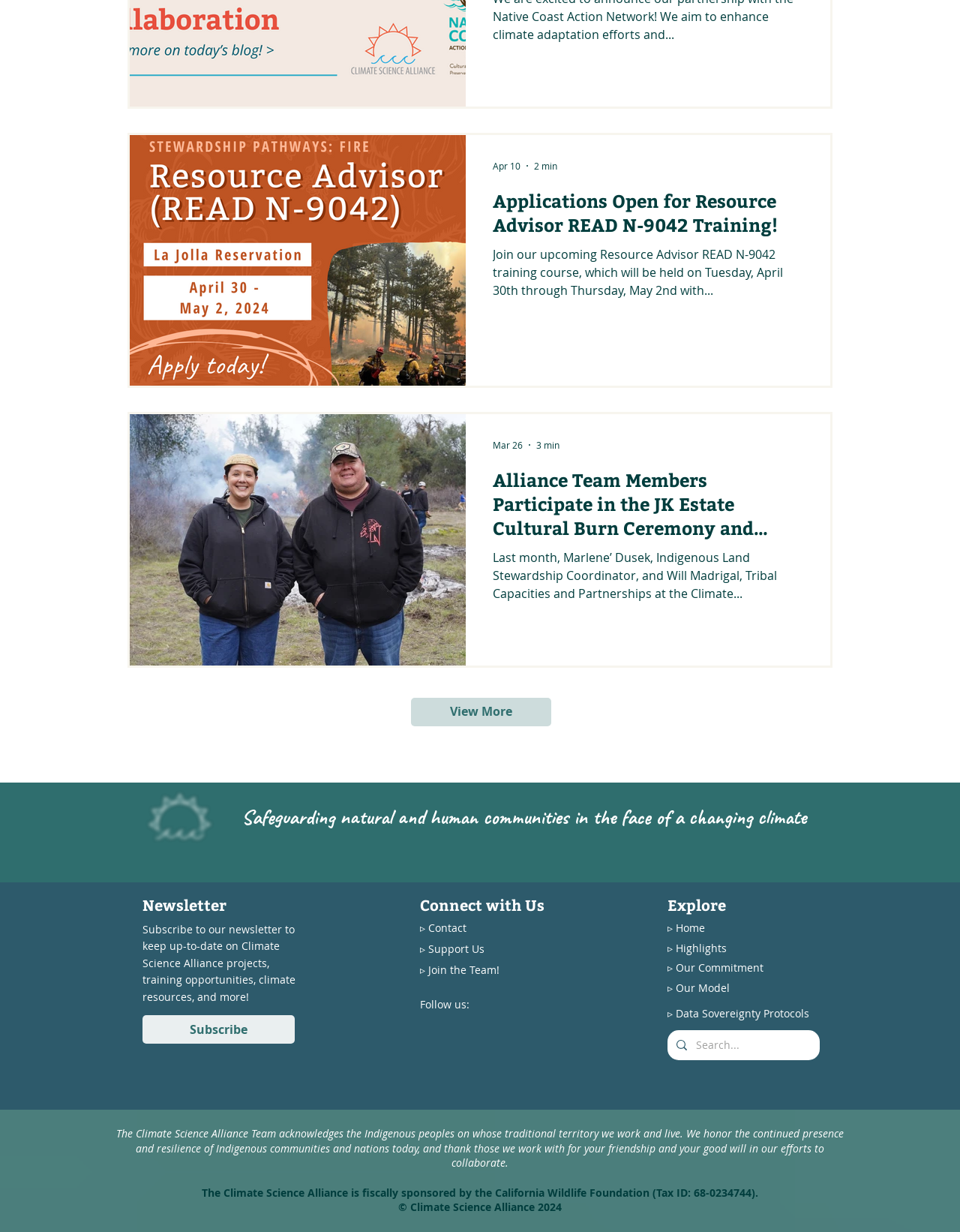Pinpoint the bounding box coordinates of the area that should be clicked to complete the following instruction: "Follow us on Facebook". The coordinates must be given as four float numbers between 0 and 1, i.e., [left, top, right, bottom].

[0.438, 0.824, 0.469, 0.849]